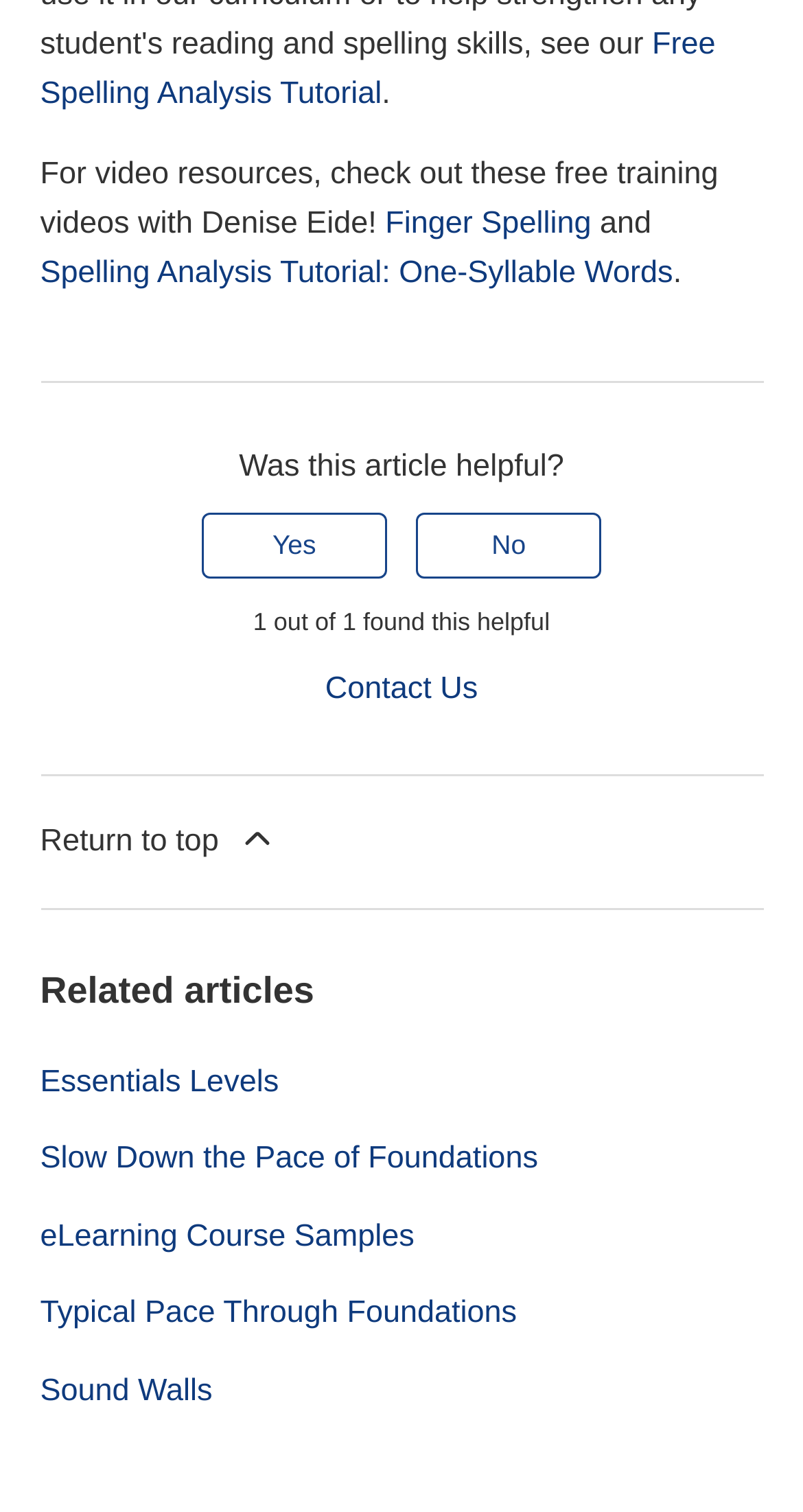How many related articles are listed?
Please provide a single word or phrase as your answer based on the image.

5